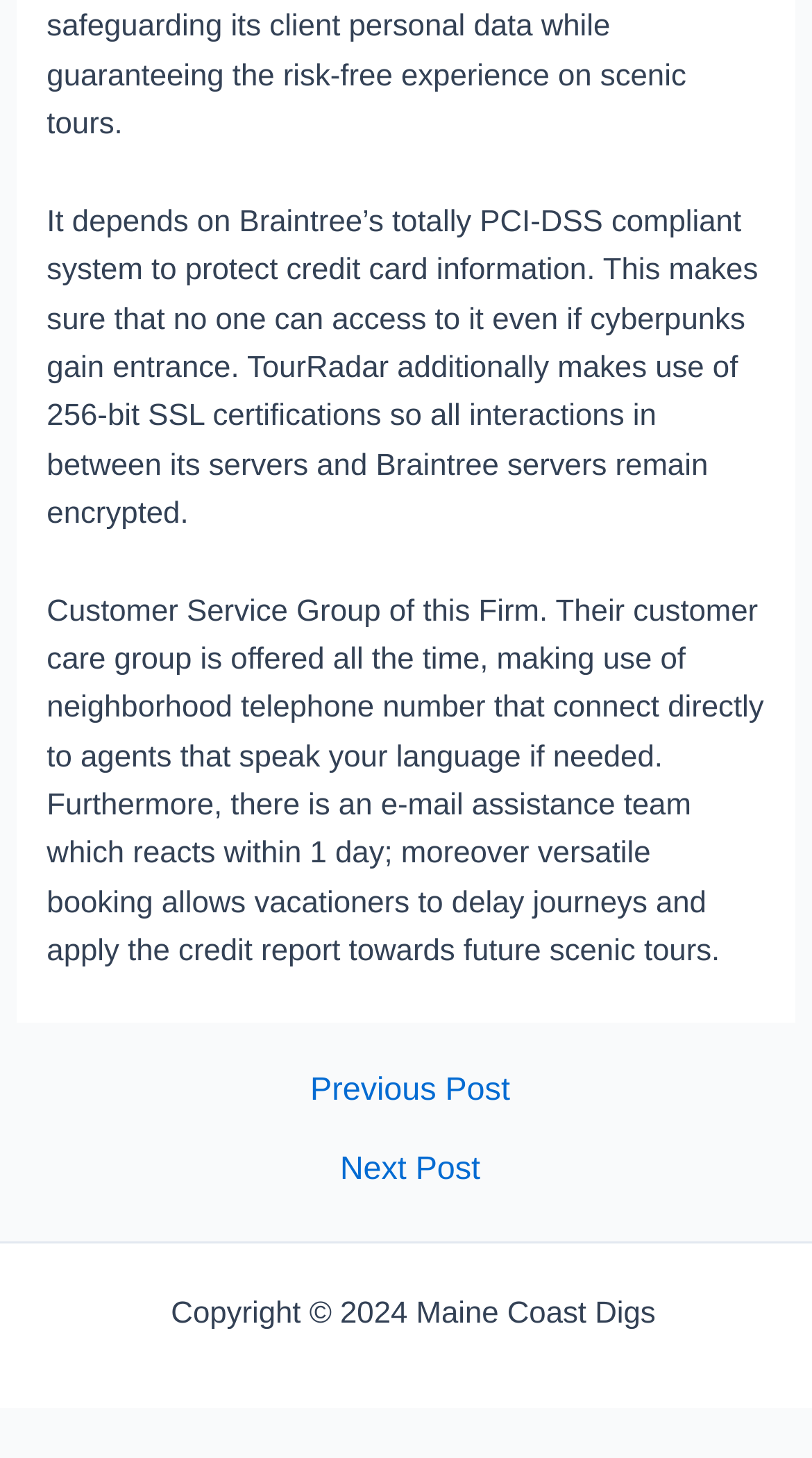What is the company's customer service feature?
Provide a fully detailed and comprehensive answer to the question.

The company's customer service feature is 24/7 support, which can be inferred from the text 'Their customer care group is offered all the time, making use of neighborhood telephone number that connect directly to agents that speak your language if needed.'